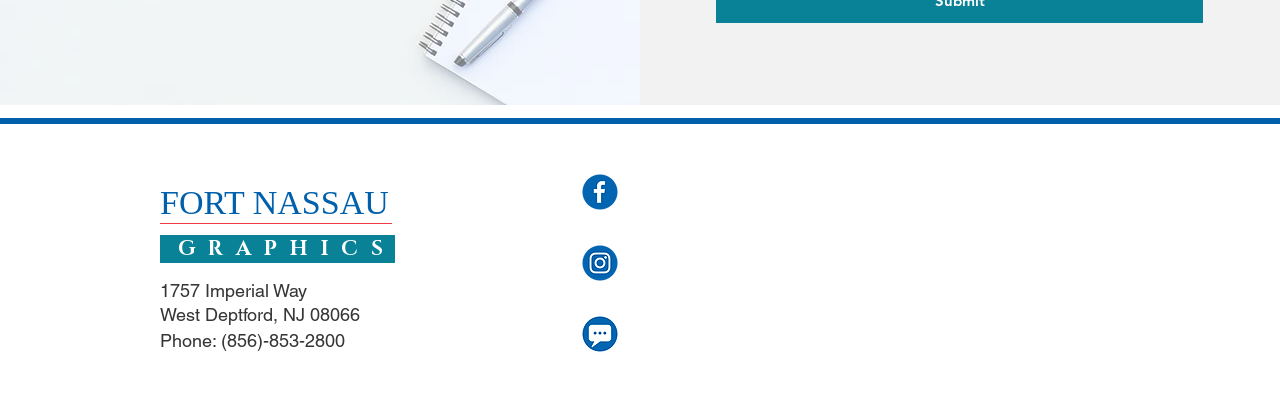What is the address of the location?
Based on the image, answer the question with as much detail as possible.

The address of the location can be found in the two consecutive StaticText elements. The first element contains the street address '1757 Imperial Way' with a bounding box coordinate of [0.125, 0.697, 0.24, 0.749]. The second element contains the city, state, and zip code 'West Deptford, NJ 08066' with a bounding box coordinate of [0.125, 0.756, 0.281, 0.808].